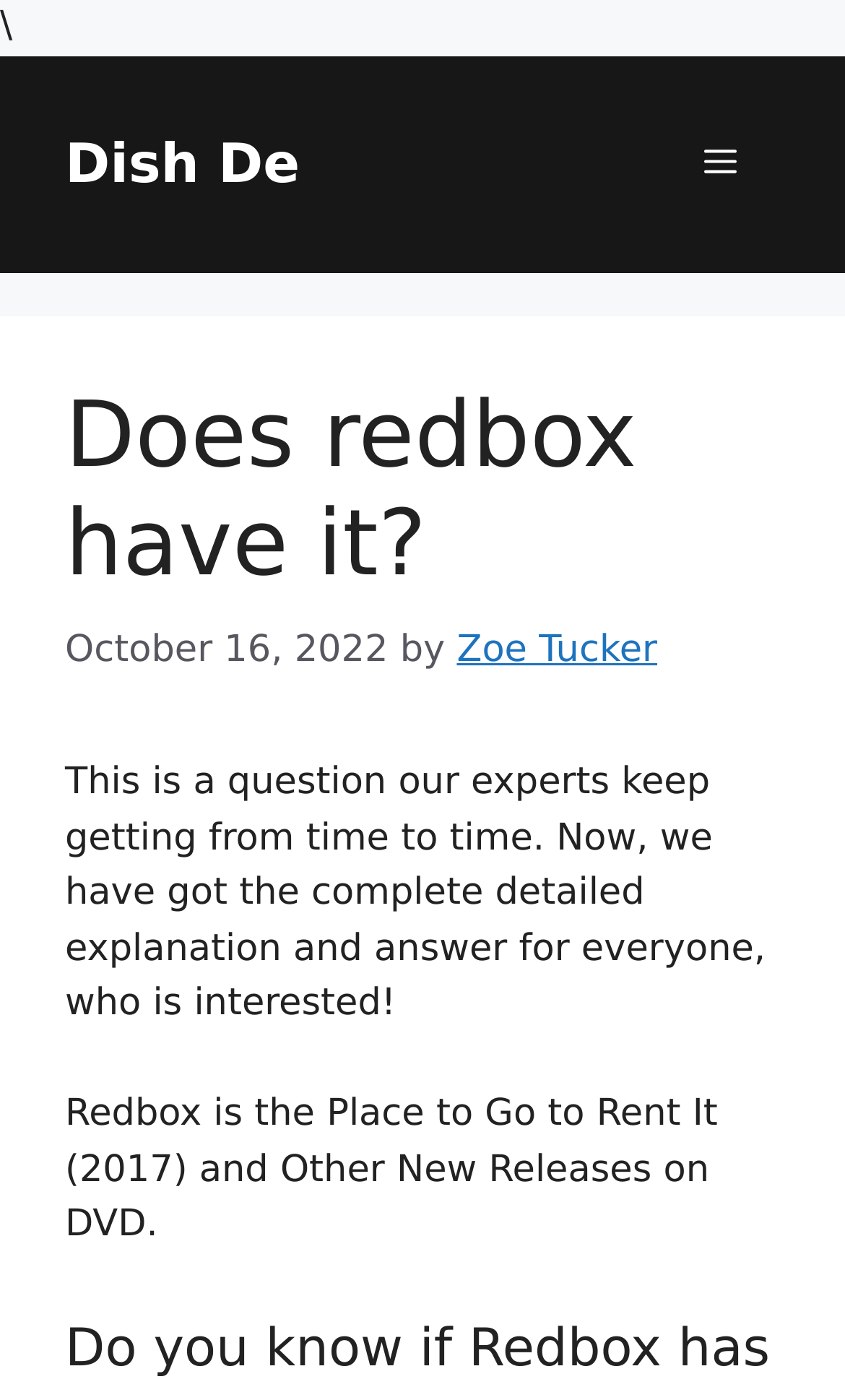What is the date of the article?
Based on the image, answer the question with as much detail as possible.

The date of the article can be found in the time element, which is a child of the HeaderAsNonLandmark element with the text 'Content'. The time element contains a StaticText element with the text 'October 16, 2022'.